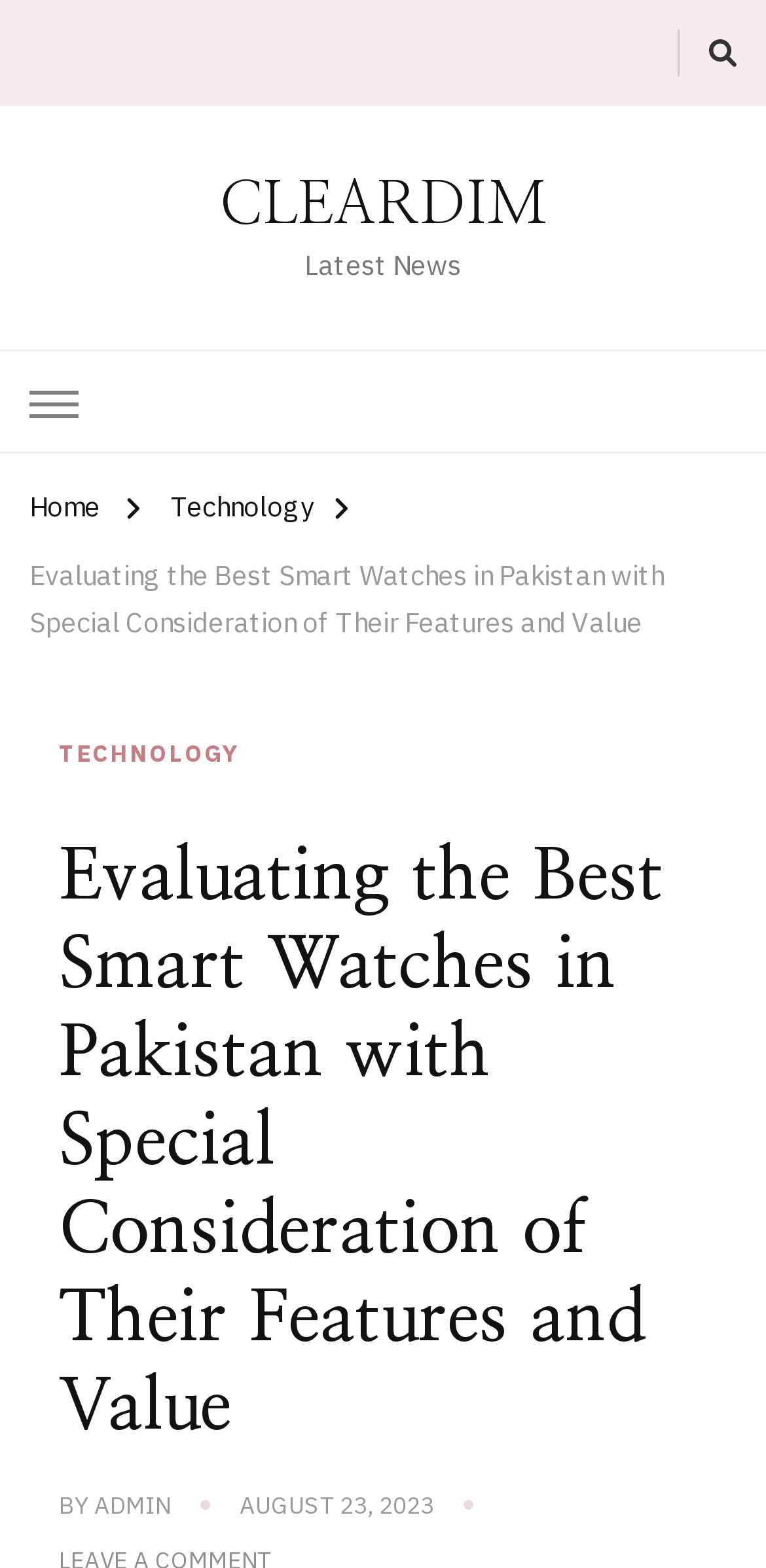What is the topic of the article?
Please provide a single word or phrase as your answer based on the image.

Smart Watches